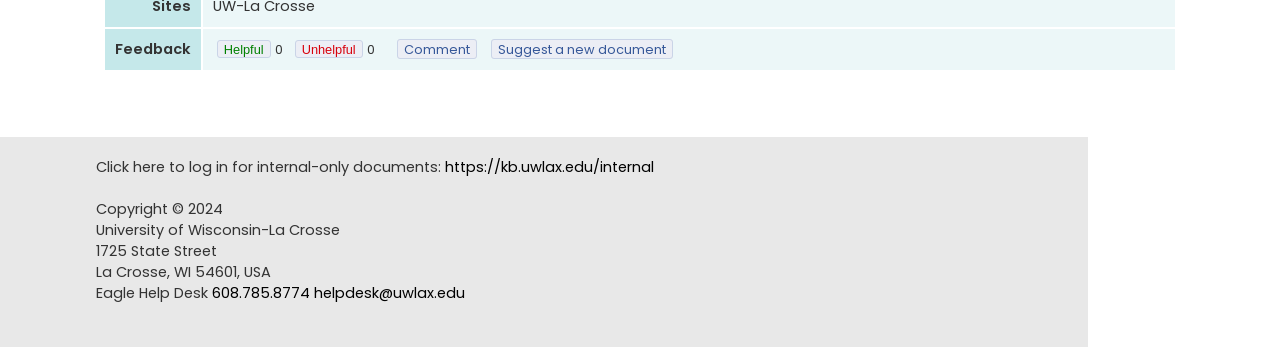Please provide a comprehensive response to the question below by analyzing the image: 
What is the copyright year of the webpage?

The copyright information is mentioned in the footer section, which includes the year '2024', indicating that the webpage's content is copyrighted until that year.